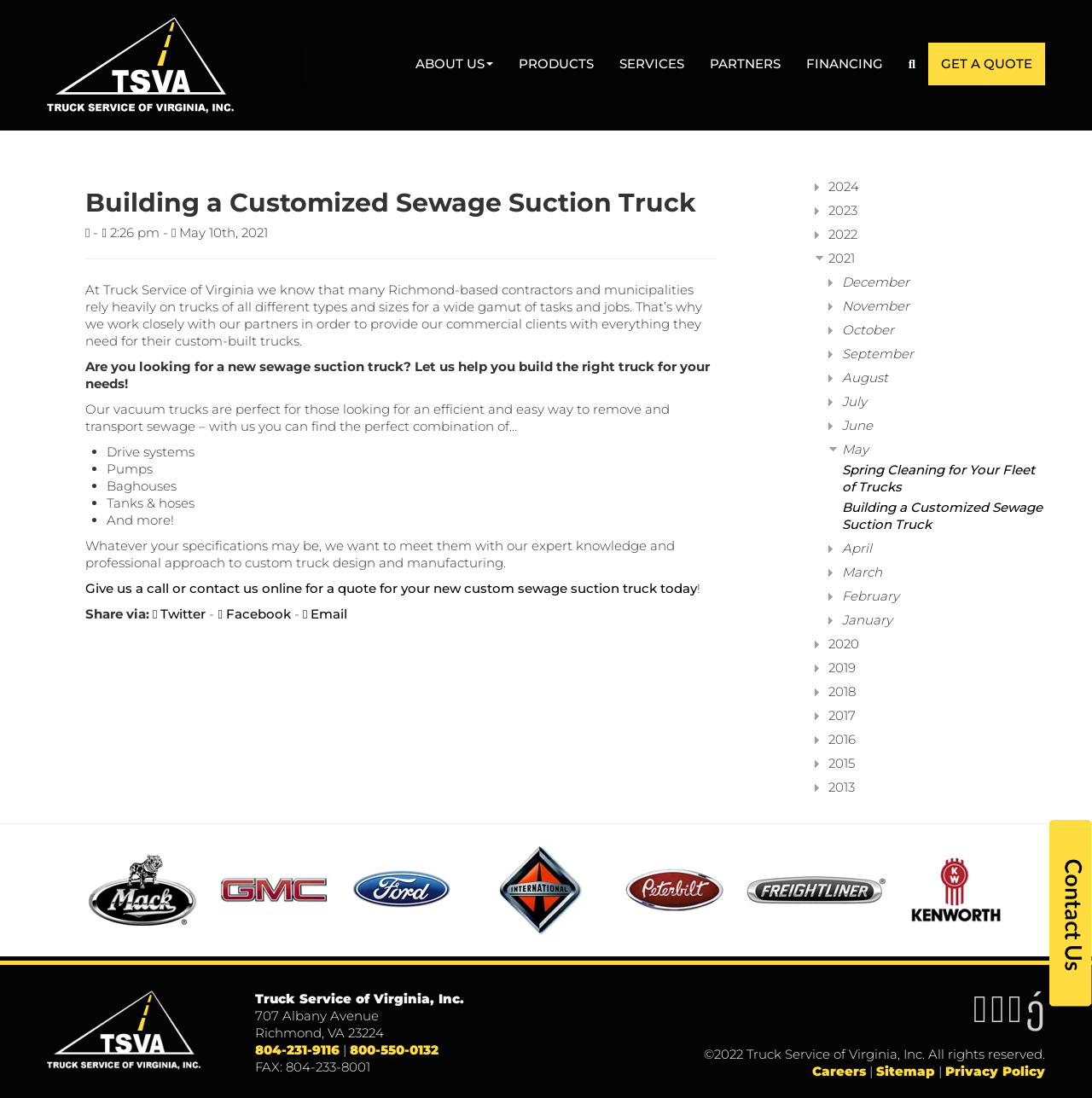Identify the text that serves as the heading for the webpage and generate it.

Building a Customized Sewage Suction Truck